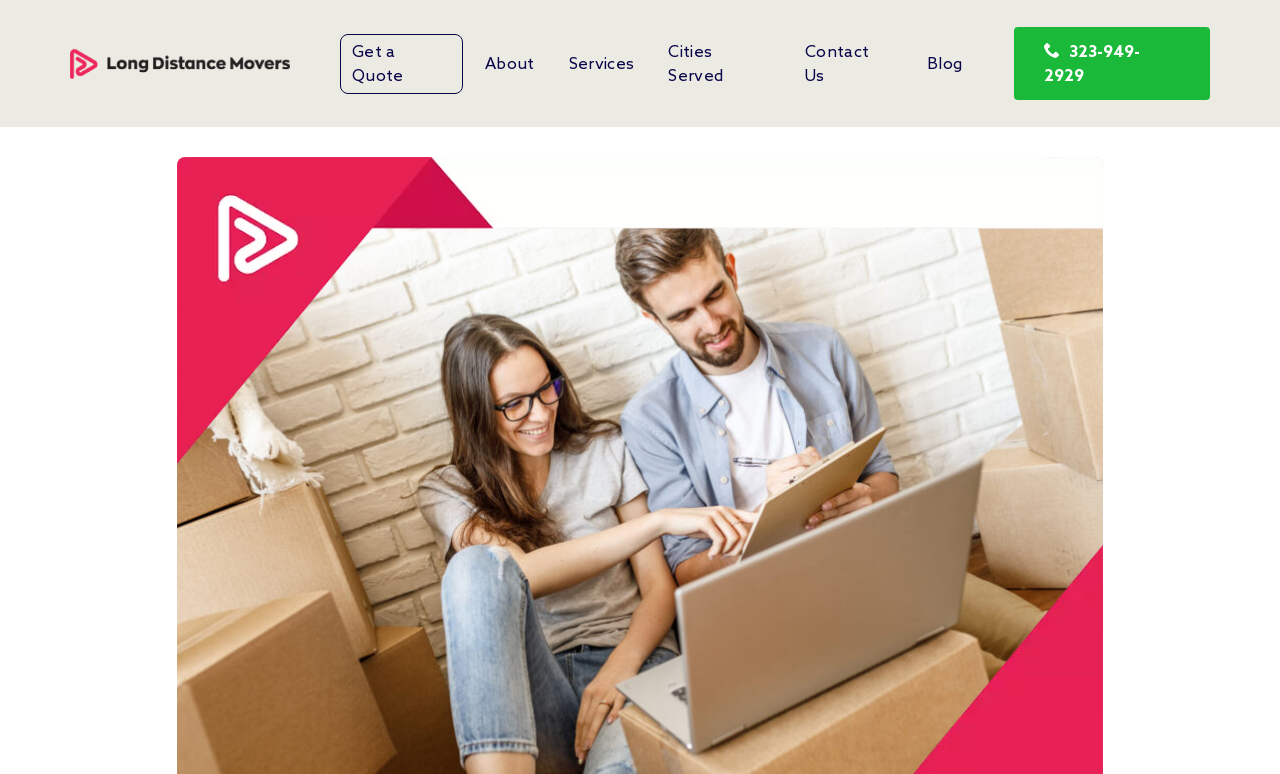Locate the UI element described by Get a Quote in the provided webpage screenshot. Return the bounding box coordinates in the format (top-left x, top-left y, bottom-right x, bottom-right y), ensuring all values are between 0 and 1.

[0.266, 0.043, 0.362, 0.121]